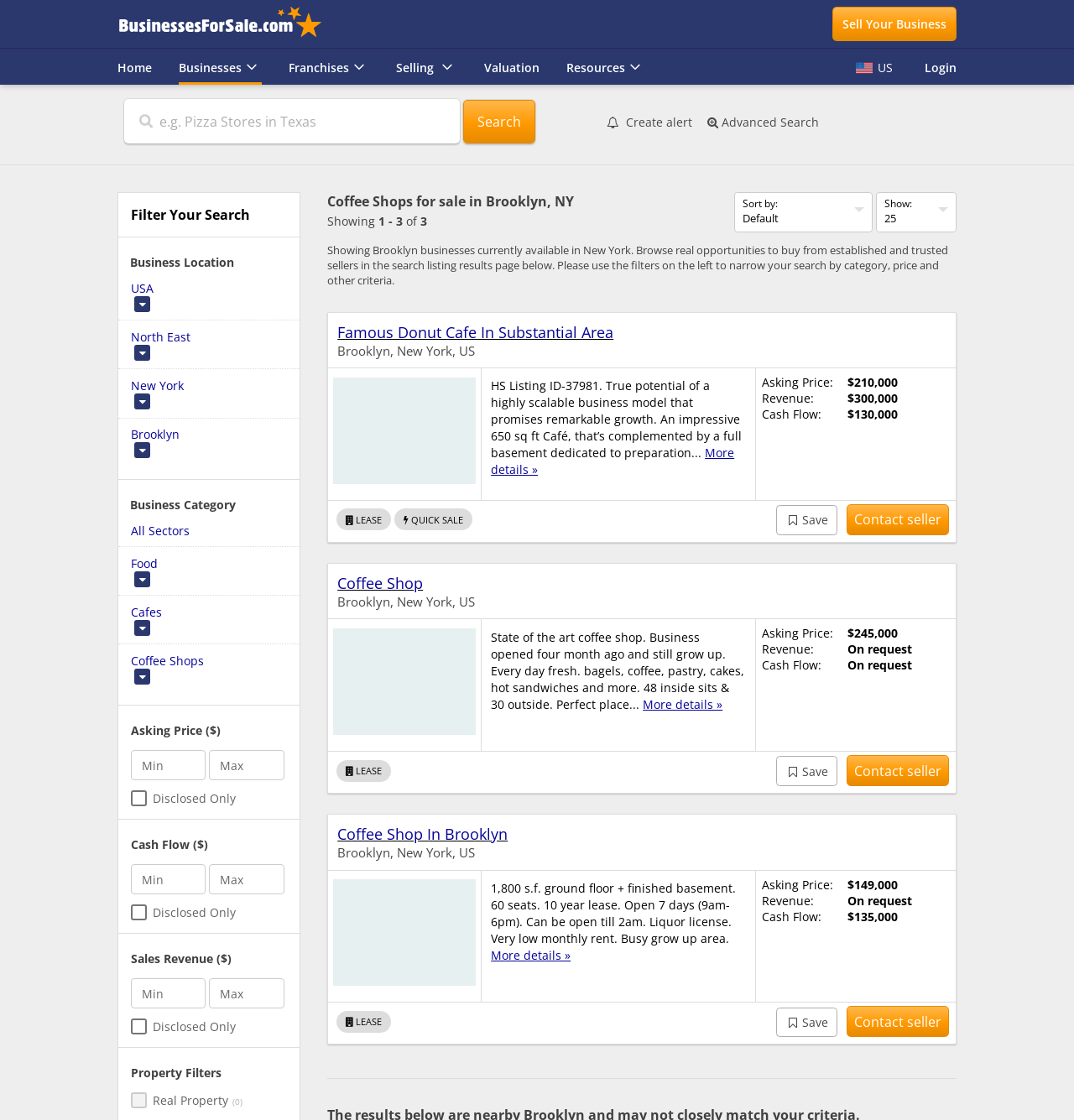Indicate the bounding box coordinates of the element that must be clicked to execute the instruction: "Get started with the affiliate program". The coordinates should be given as four float numbers between 0 and 1, i.e., [left, top, right, bottom].

None